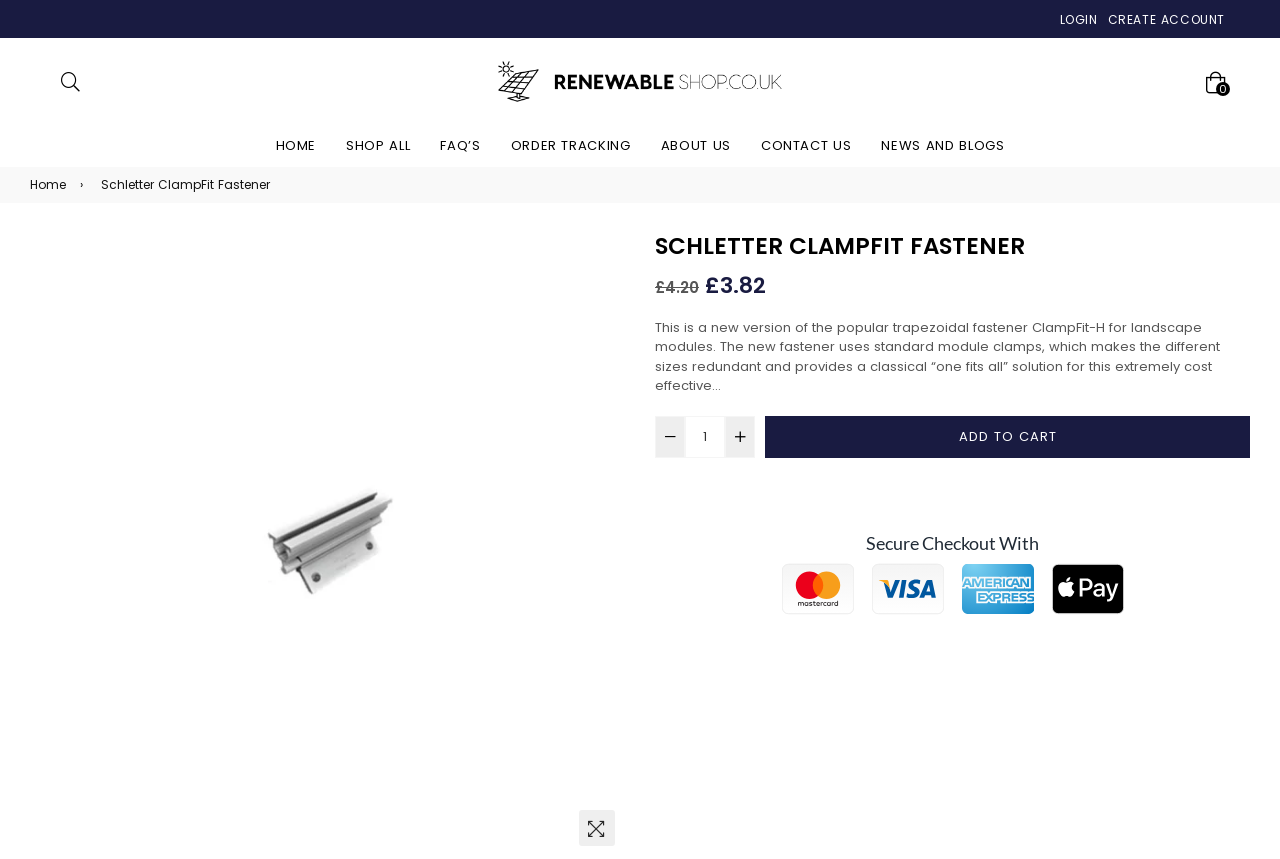Indicate the bounding box coordinates of the element that must be clicked to execute the instruction: "Search for products". The coordinates should be given as four float numbers between 0 and 1, i.e., [left, top, right, bottom].

[0.043, 0.074, 0.067, 0.116]